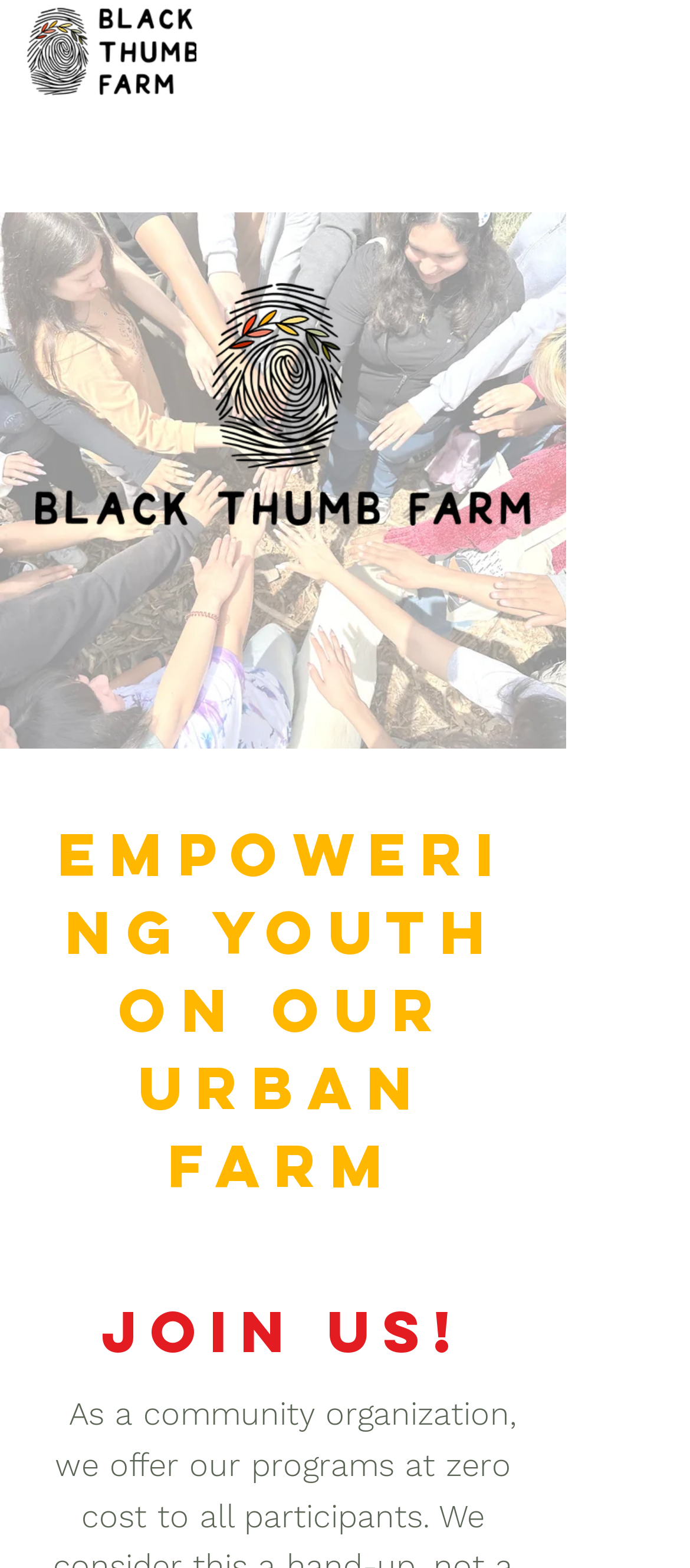What is the purpose of the button at the top right corner?
Analyze the image and provide a thorough answer to the question.

The button at the top right corner is labeled 'Open navigation menu', which suggests that it is used to open a navigation menu, likely containing links to other pages or sections of the website.